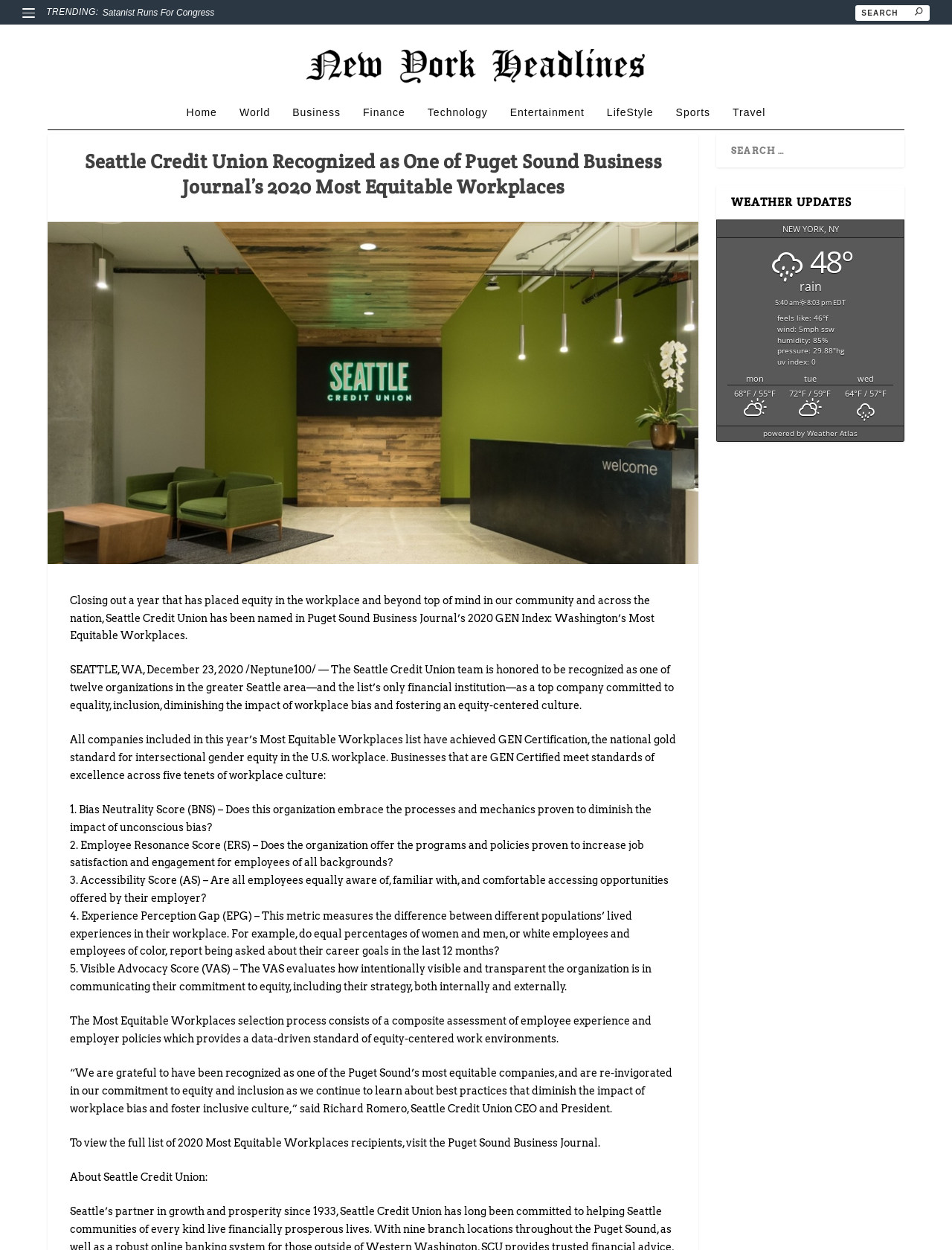Highlight the bounding box coordinates of the region I should click on to meet the following instruction: "Search in the search box".

[0.752, 0.116, 0.95, 0.143]